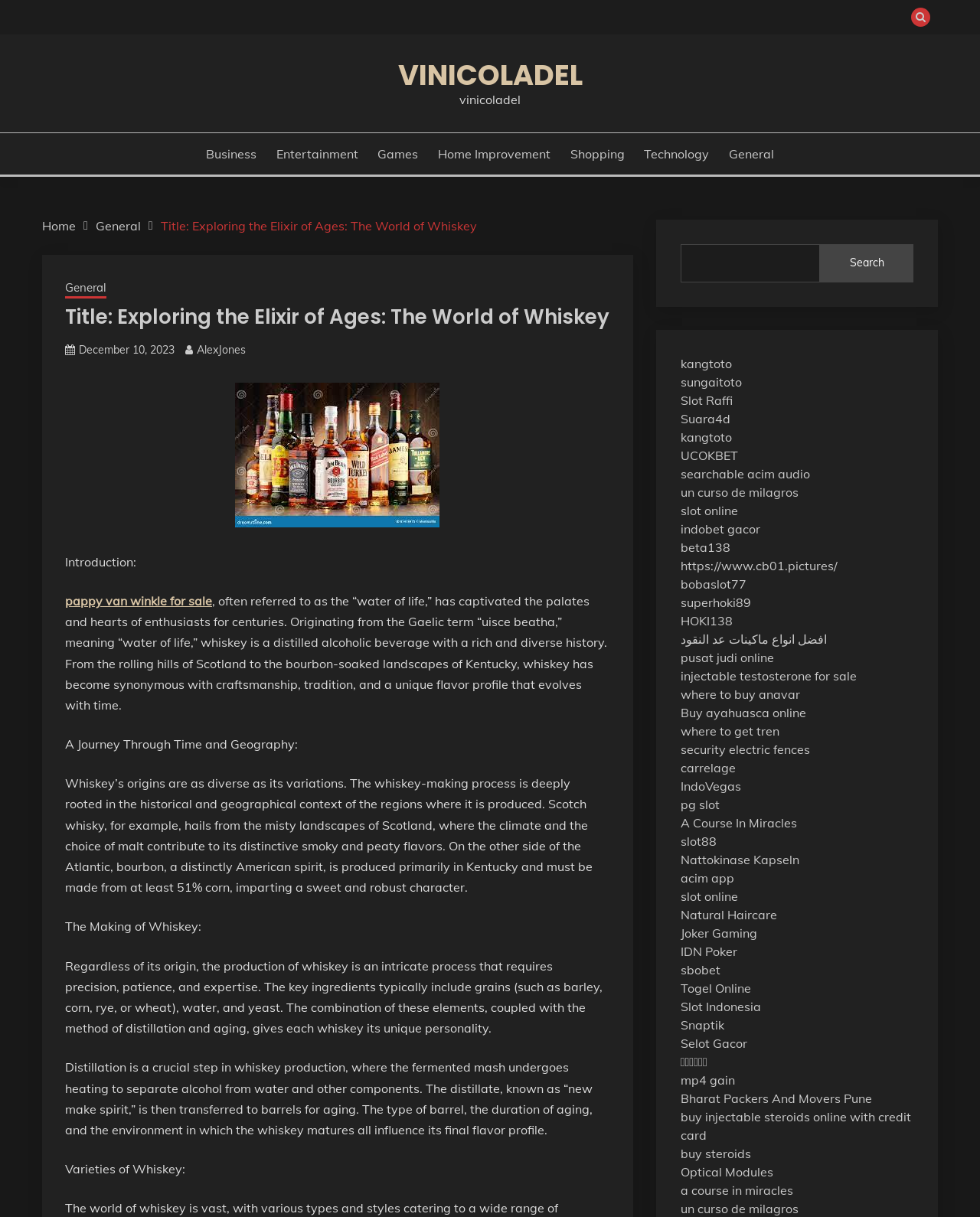Identify the bounding box for the UI element that is described as follows: "un curso de milagros".

[0.694, 0.987, 0.815, 0.999]